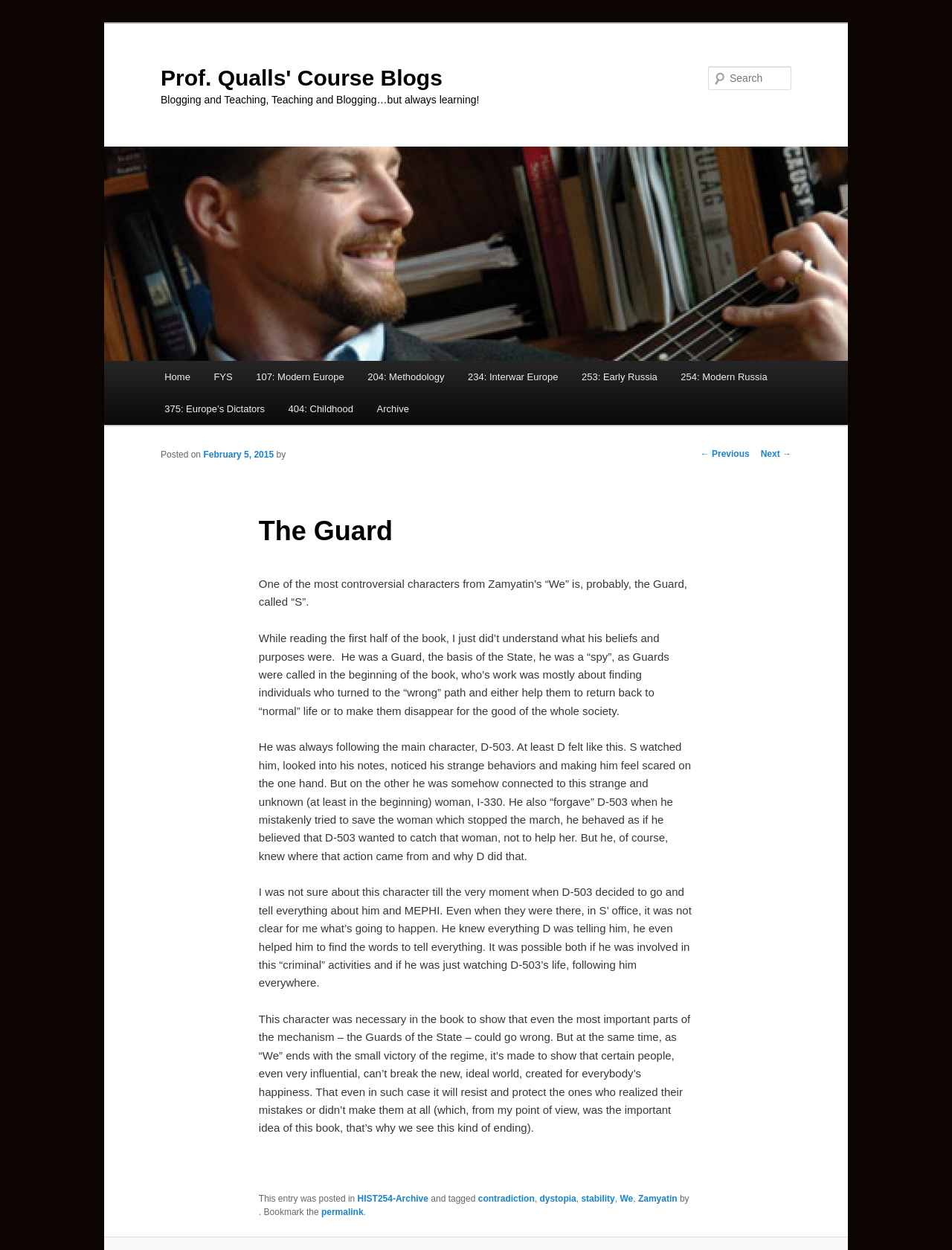What is the purpose of the Guard in the book?
Answer the question with detailed information derived from the image.

The purpose of the Guard in the book can be inferred from the text which states that 'This character was necessary in the book to show that even the most important parts of the mechanism – the Guards of the State – could go wrong.' This text is located within the article section of the webpage, specifically in the fourth paragraph of the article.